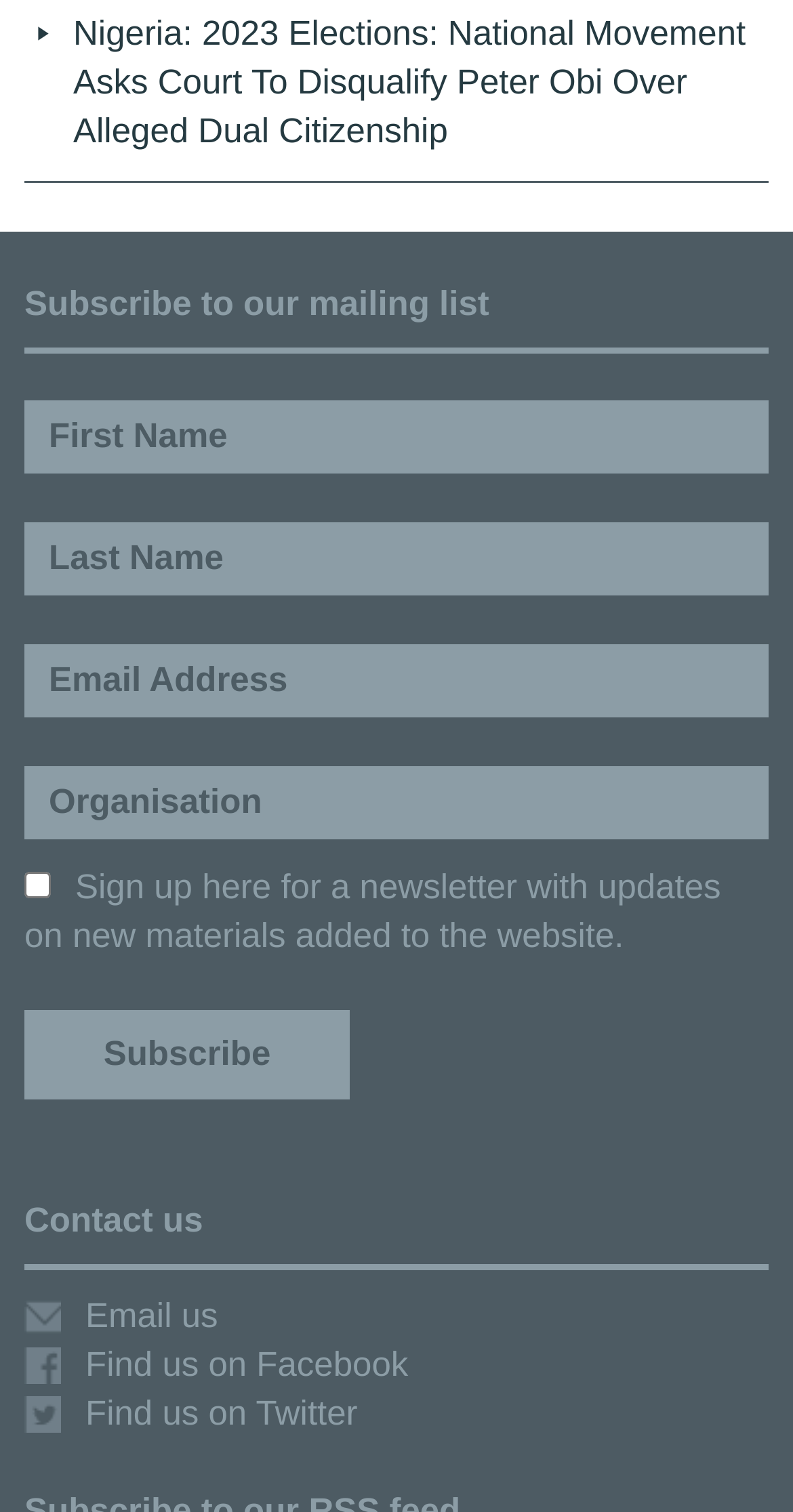Point out the bounding box coordinates of the section to click in order to follow this instruction: "Find us on Facebook".

[0.031, 0.887, 0.969, 0.919]